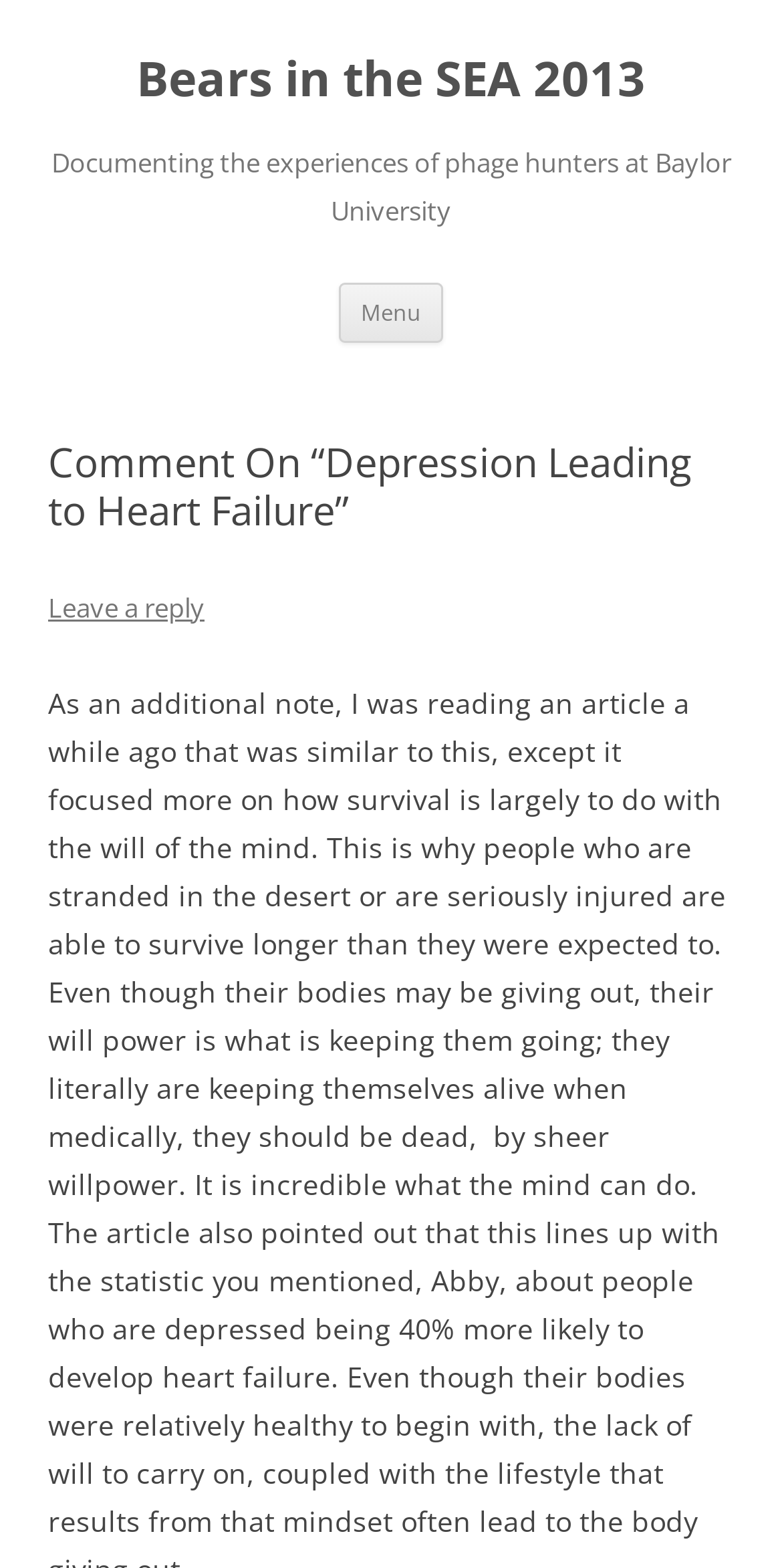How do I navigate to the main content?
Based on the visual details in the image, please answer the question thoroughly.

The link 'Skip to content' is located near the top of the page, and clicking it will likely take the user directly to the main content of the page, bypassing the navigation menu and other elements.